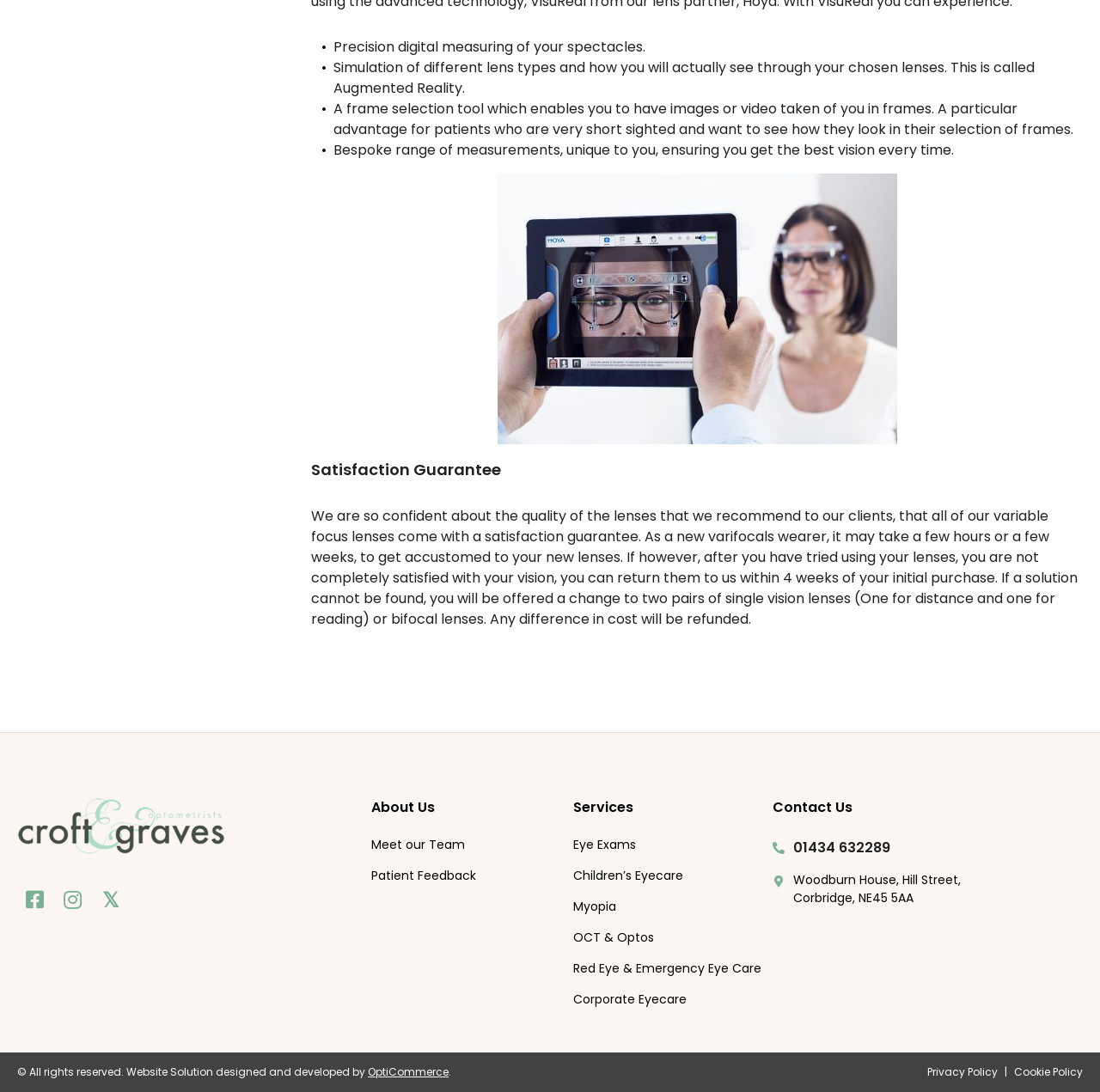Find the bounding box coordinates of the element to click in order to complete this instruction: "Learn more about Eye Exams". The bounding box coordinates must be four float numbers between 0 and 1, denoted as [left, top, right, bottom].

[0.521, 0.76, 0.578, 0.788]